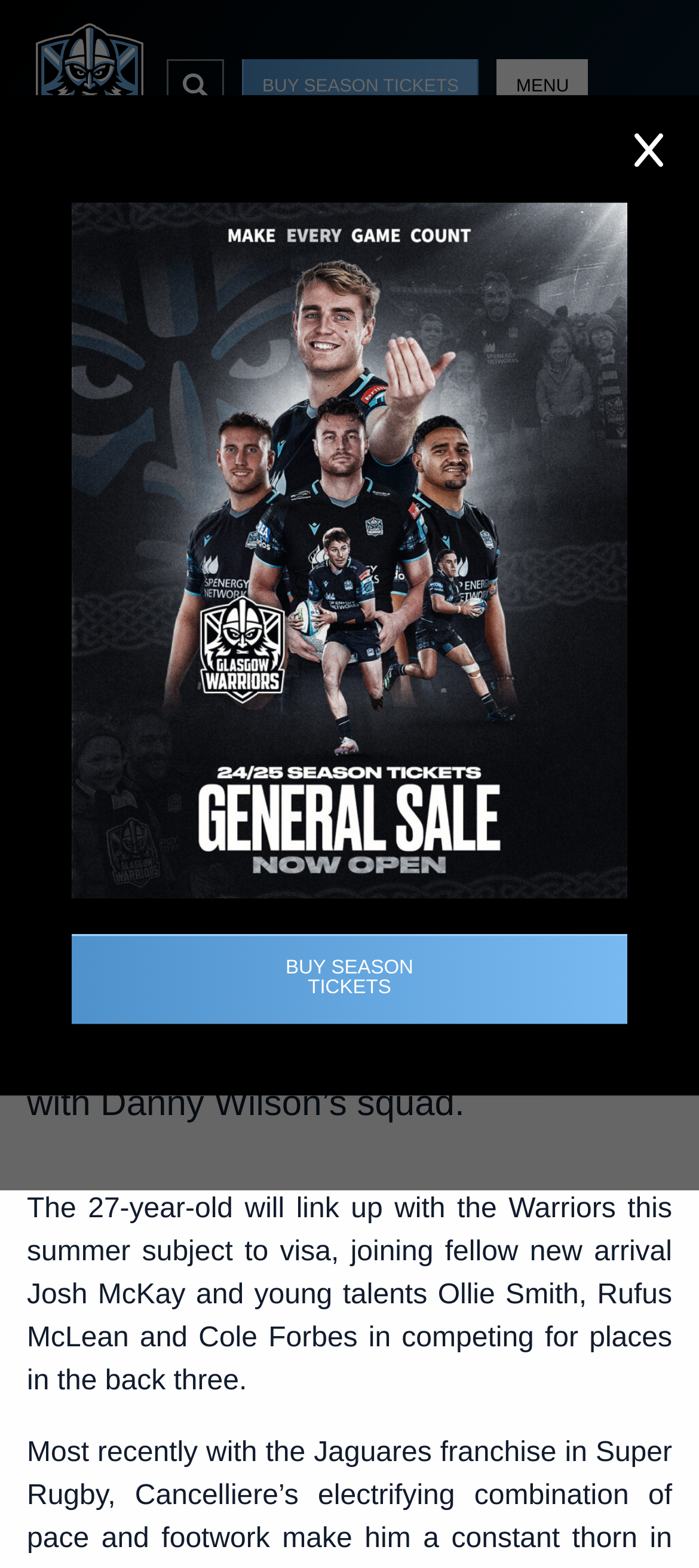Can you find the bounding box coordinates of the area I should click to execute the following instruction: "Buy season tickets"?

[0.347, 0.038, 0.685, 0.074]